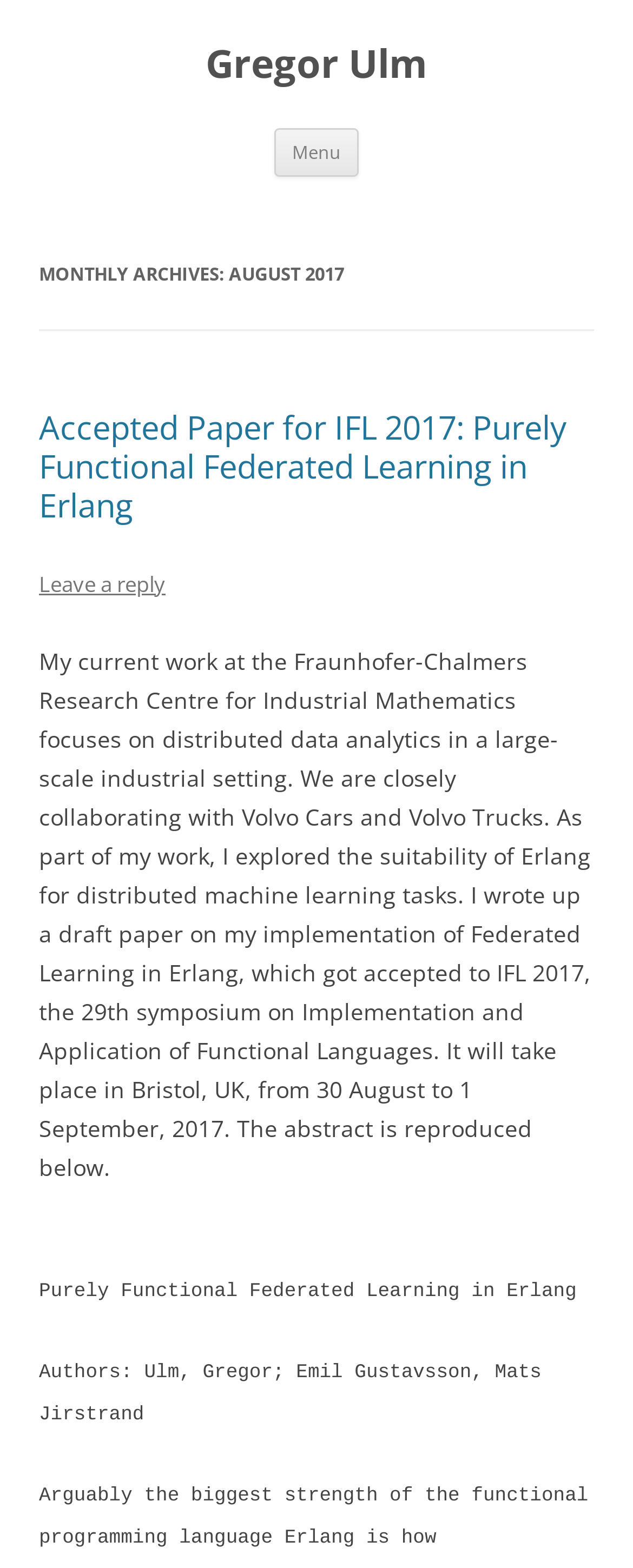Generate a comprehensive description of the webpage.

The webpage appears to be a personal blog or website of Gregor Ulm, with a focus on his work and research. At the top, there is a heading with the title "Gregor Ulm" and a link to the same name, which suggests that it might be a navigation link to the homepage or a profile page. 

To the right of the title, there is a button labeled "Menu" and a link labeled "Skip to content", which implies that the webpage has a menu section and a main content area. 

Below the title, there is a header section with the title "MONTHLY ARCHIVES: AUGUST 2017", which suggests that the webpage is displaying archives of posts or articles from August 2017. 

Under the header, there is a section with a heading "Accepted Paper for IFL 2017: Purely Functional Federated Learning in Erlang", which appears to be a blog post or article about a research paper. The post has a link to the same title, which might be a link to the full paper or a related webpage. 

Below the heading, there is a block of text that describes the research paper, including its abstract and authors. The text is divided into paragraphs, with the first paragraph describing the research context and the second paragraph providing more details about the paper. 

At the bottom of the section, there are two more lines of text, one with the title of the paper and another with the authors' names.